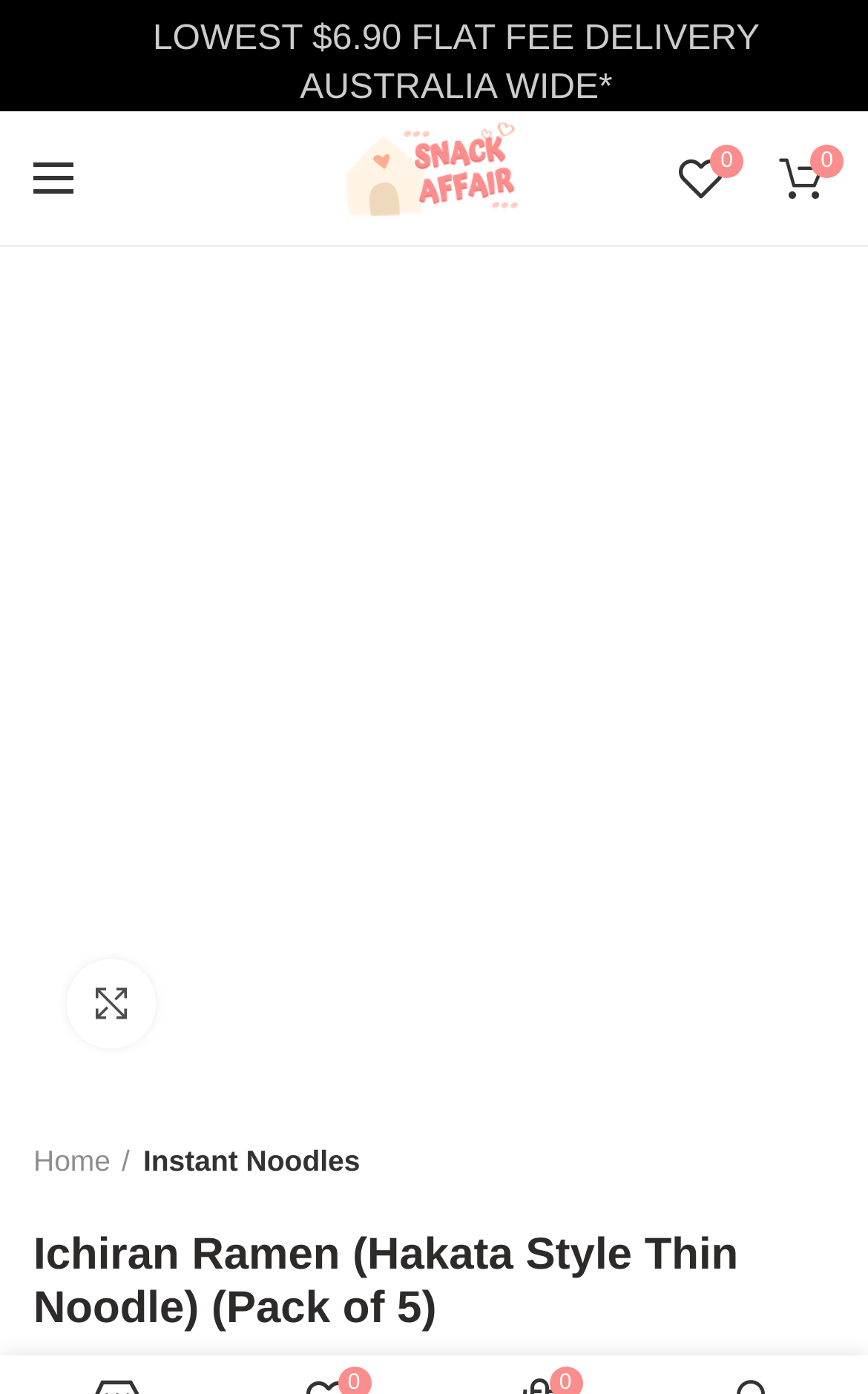Determine the coordinates of the bounding box that should be clicked to complete the instruction: "Enlarge image". The coordinates should be represented by four float numbers between 0 and 1: [left, top, right, bottom].

[0.077, 0.688, 0.179, 0.752]